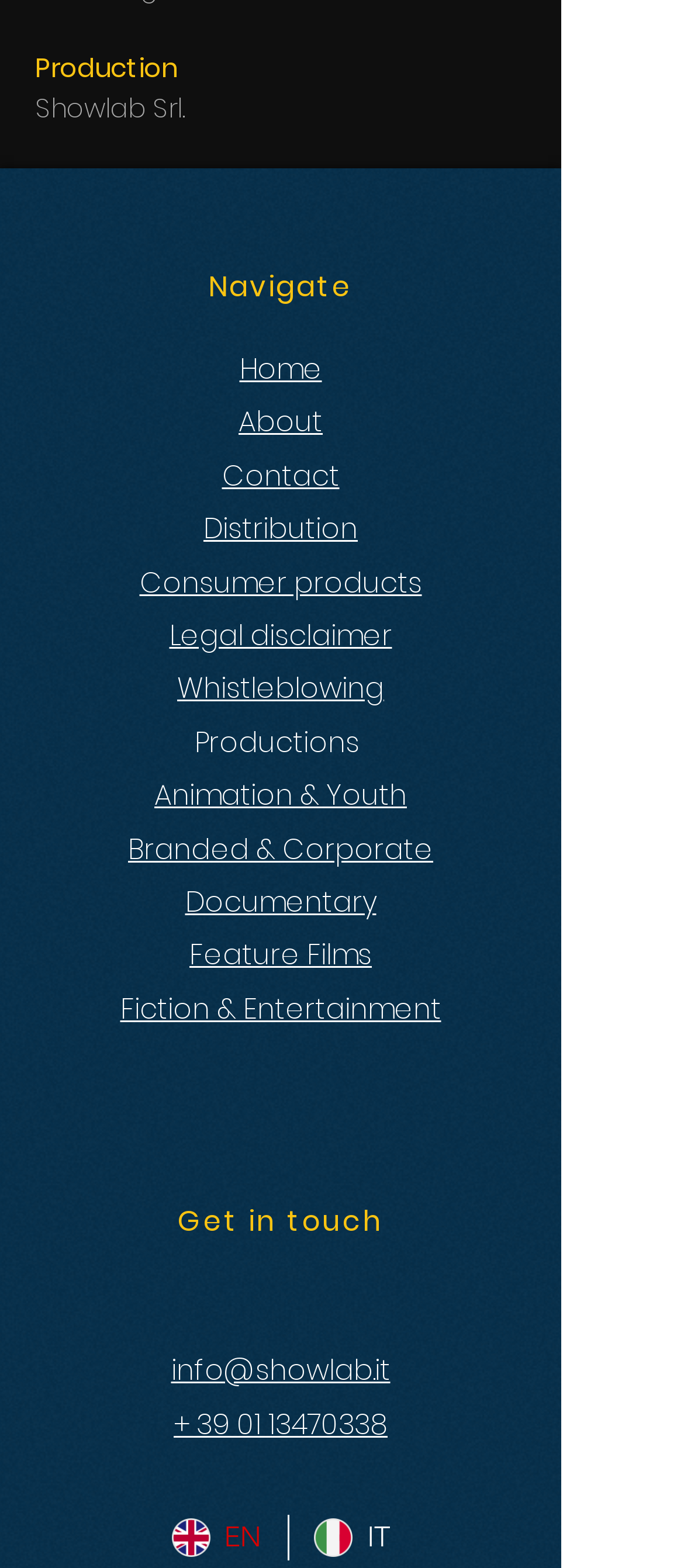Identify and provide the bounding box coordinates of the UI element described: "+ 39 01 13470338". The coordinates should be formatted as [left, top, right, bottom], with each number being a float between 0 and 1.

[0.254, 0.895, 0.567, 0.921]